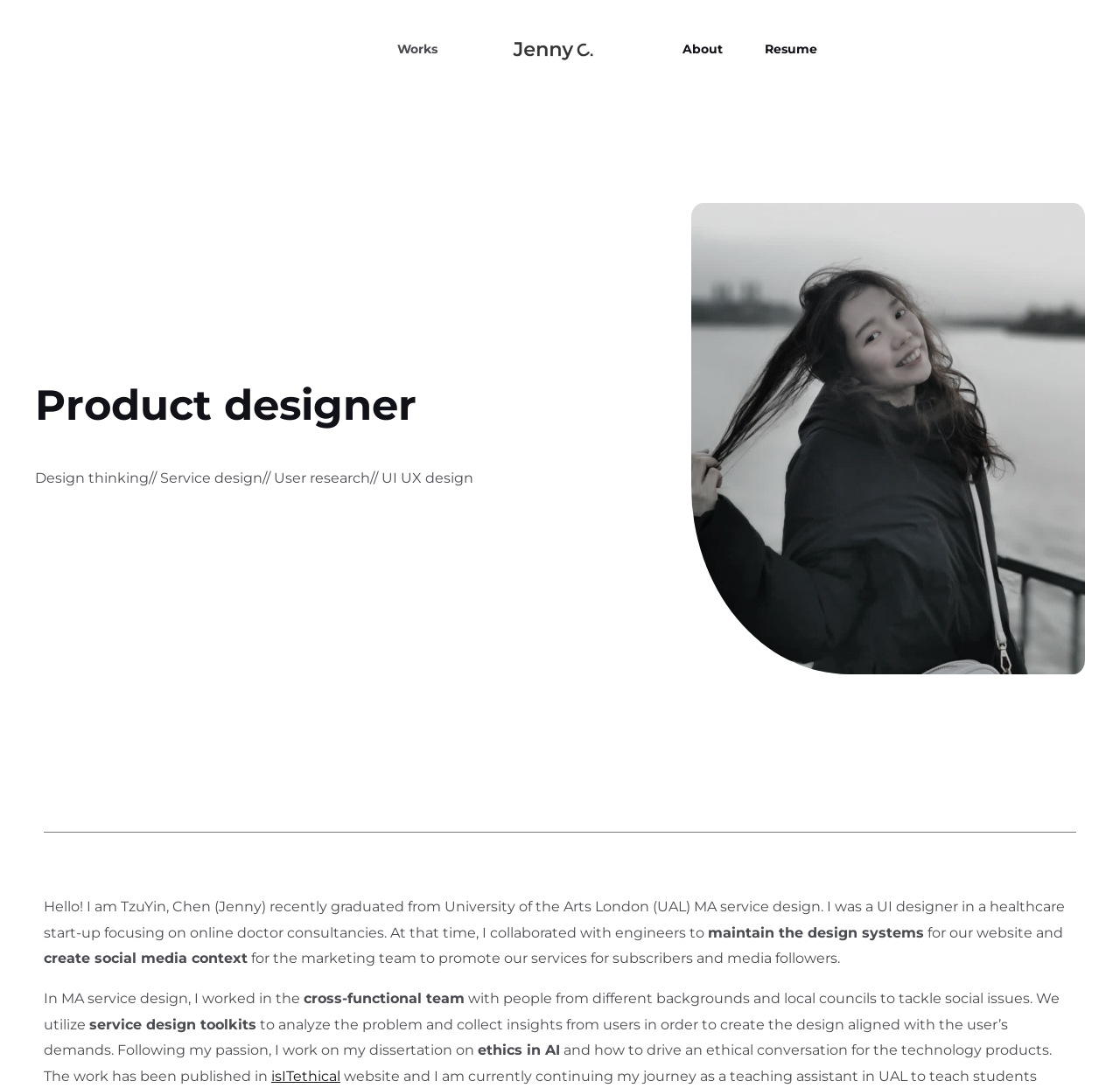Where did Jenny graduate from?
Relying on the image, give a concise answer in one word or a brief phrase.

University of the Arts London